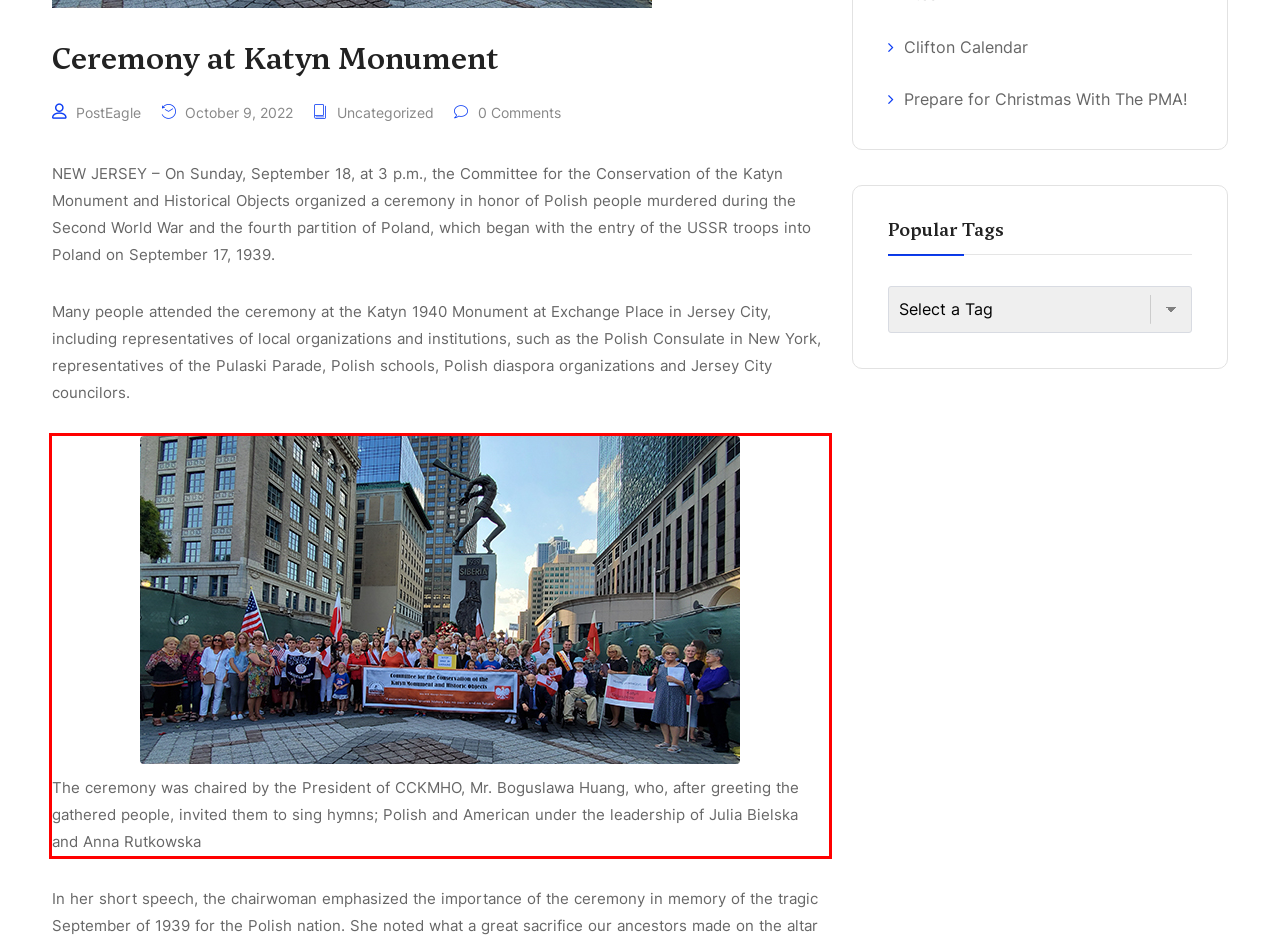Review the screenshot of the webpage and recognize the text inside the red rectangle bounding box. Provide the extracted text content.

The ceremony was chaired by the President of CCKMHO, Mr. Boguslawa Huang, who, after greeting the gathered people, invited them to sing hymns; Polish and American under the leadership of Julia Bielska and Anna Rutkowska